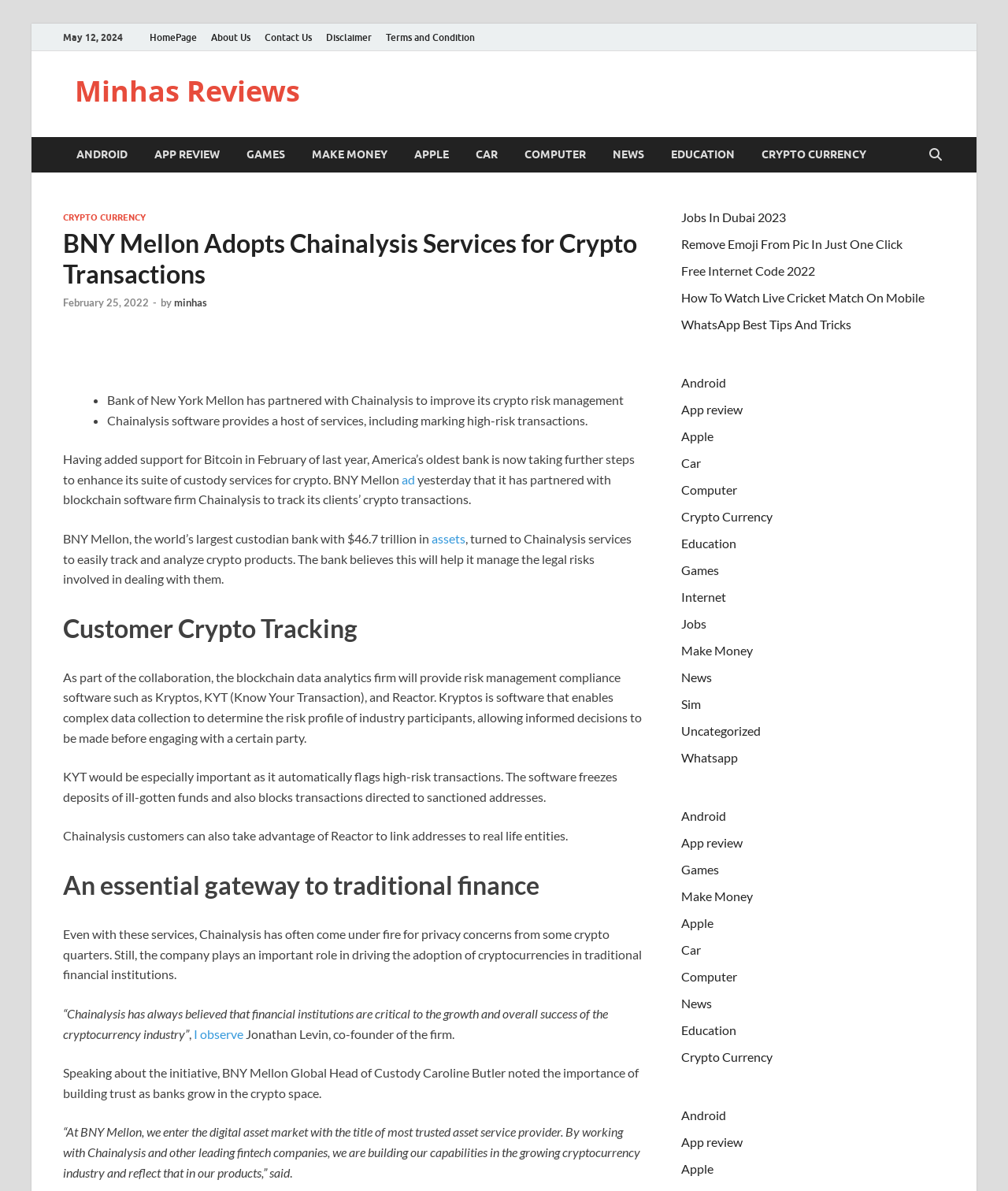Indicate the bounding box coordinates of the element that must be clicked to execute the instruction: "Check the 'Jobs In Dubai 2023' link". The coordinates should be given as four float numbers between 0 and 1, i.e., [left, top, right, bottom].

[0.676, 0.176, 0.78, 0.188]